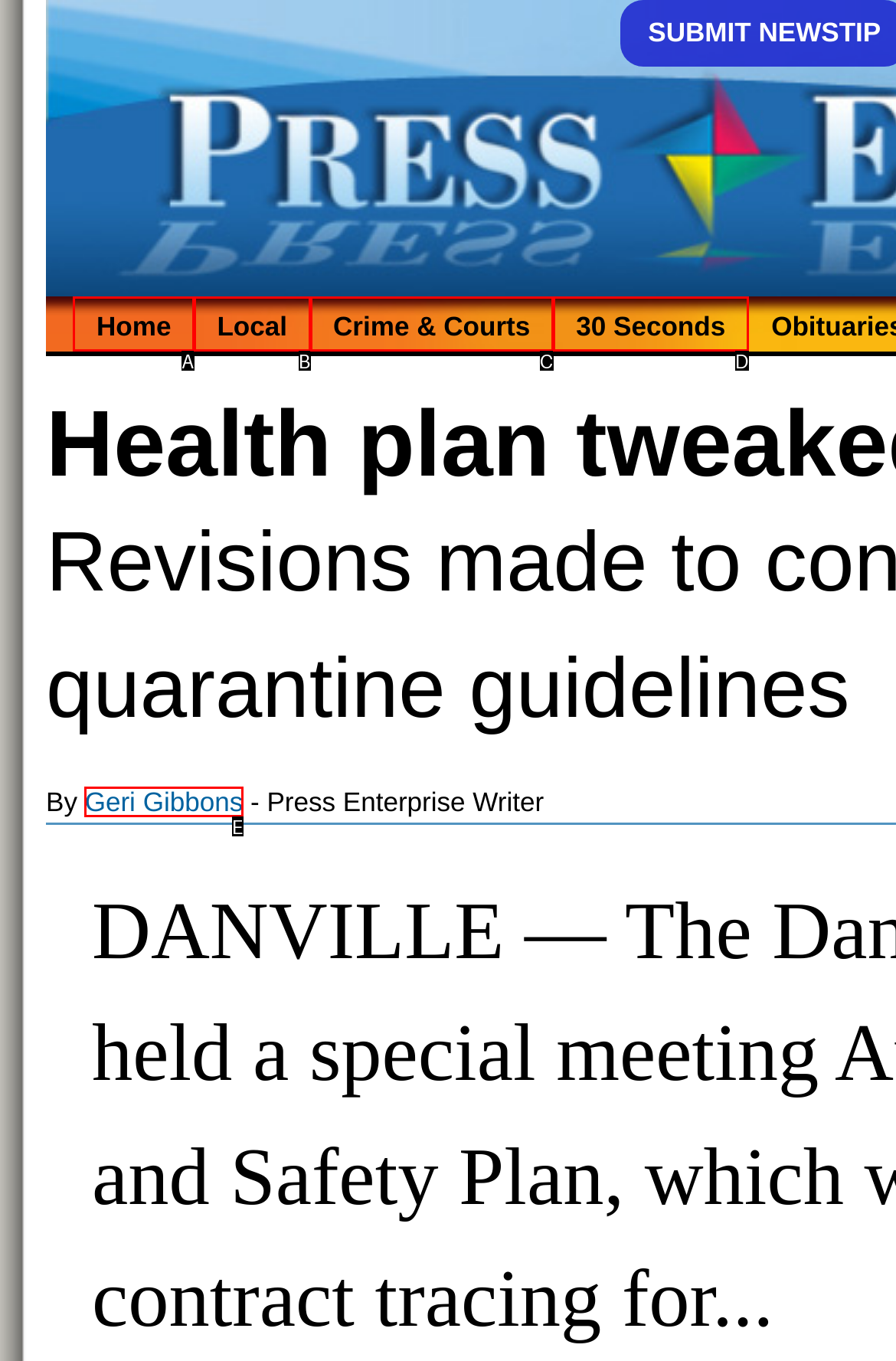Identify the HTML element that best fits the description: Print/Download Page PDF. Respond with the letter of the corresponding element.

None